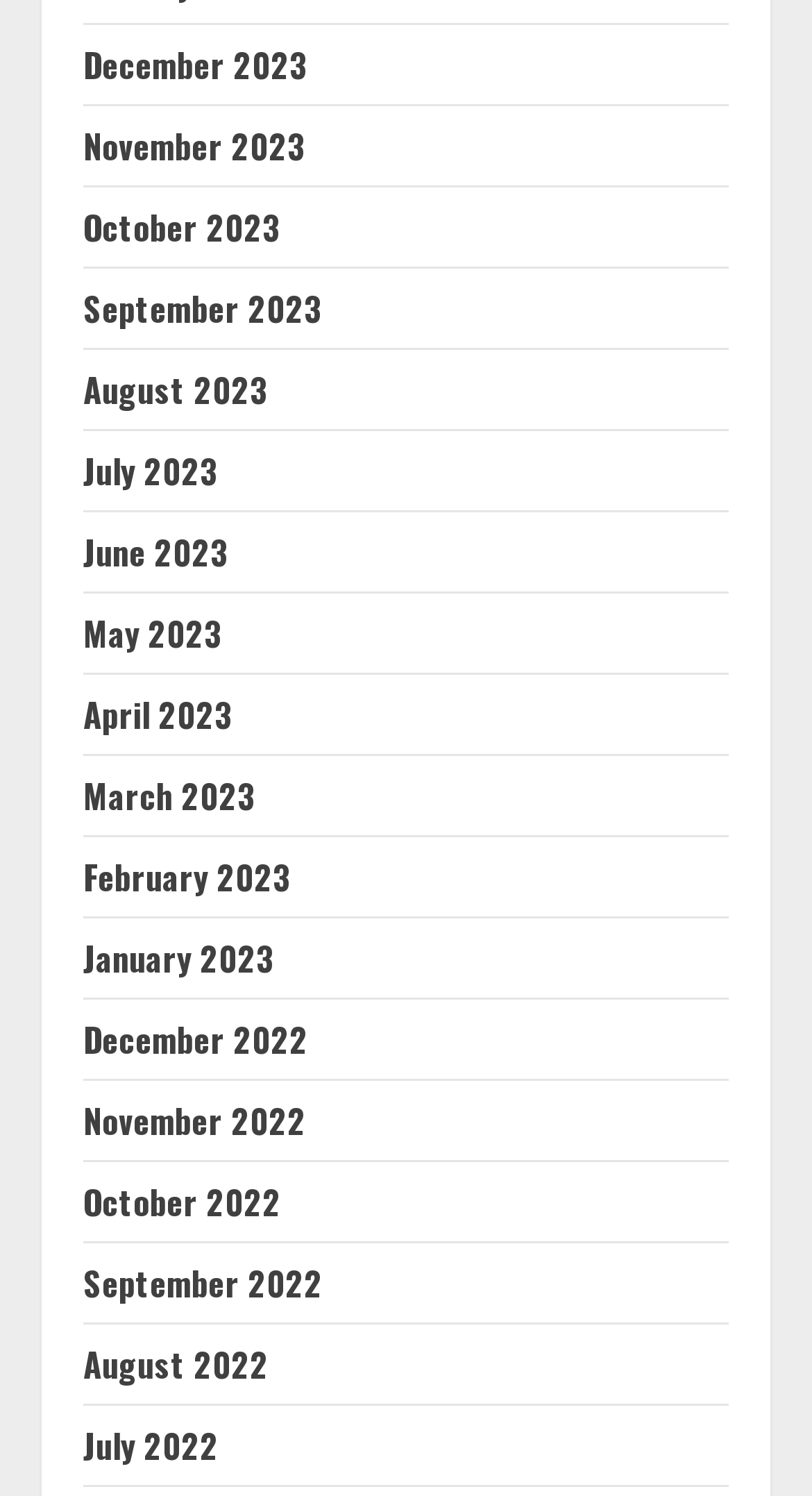Use a single word or phrase to answer this question: 
What is the earliest month listed?

July 2022